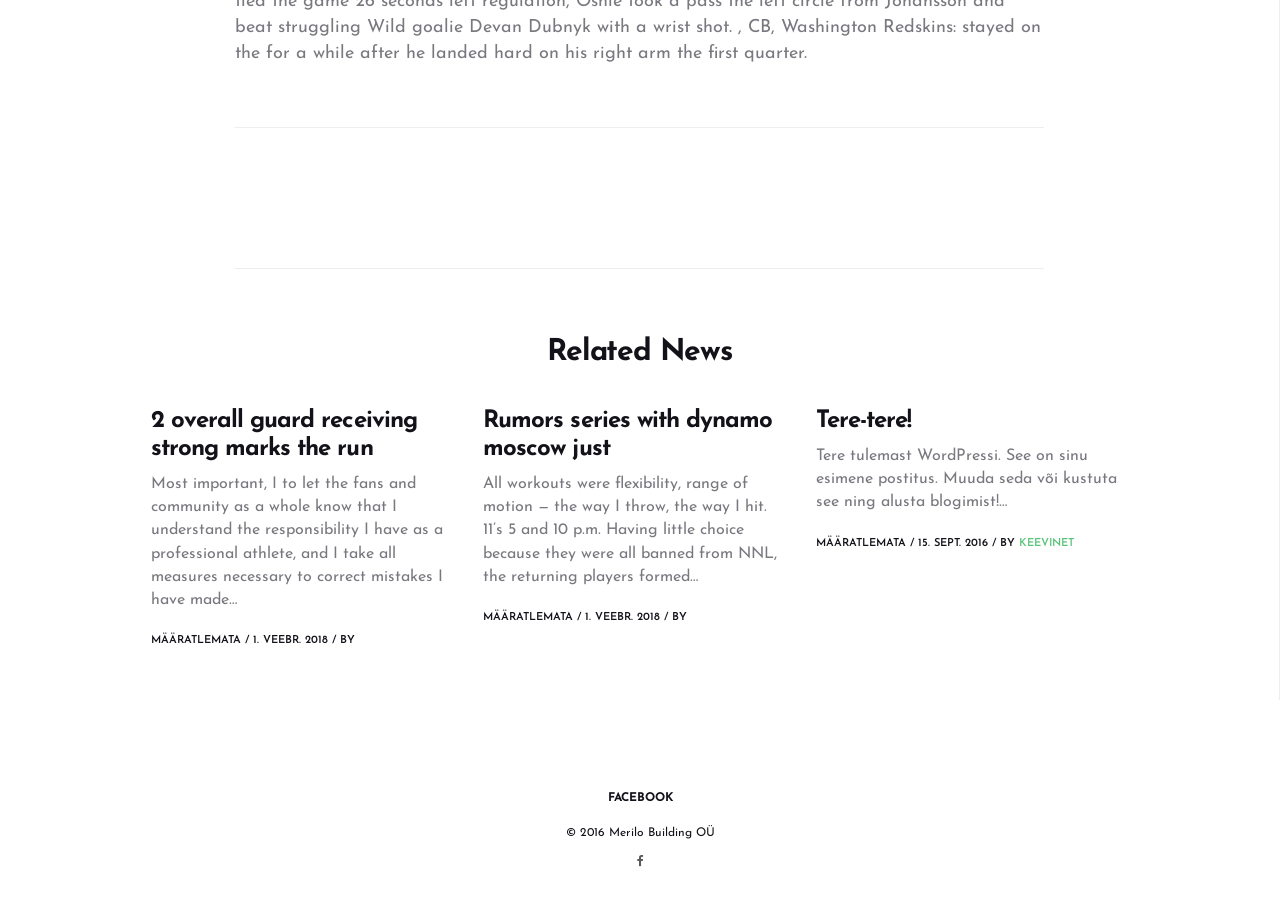Specify the bounding box coordinates of the area to click in order to execute this command: 'Click on the '2 overall guard receiving strong marks the run' link'. The coordinates should consist of four float numbers ranging from 0 to 1, and should be formatted as [left, top, right, bottom].

[0.118, 0.45, 0.326, 0.507]